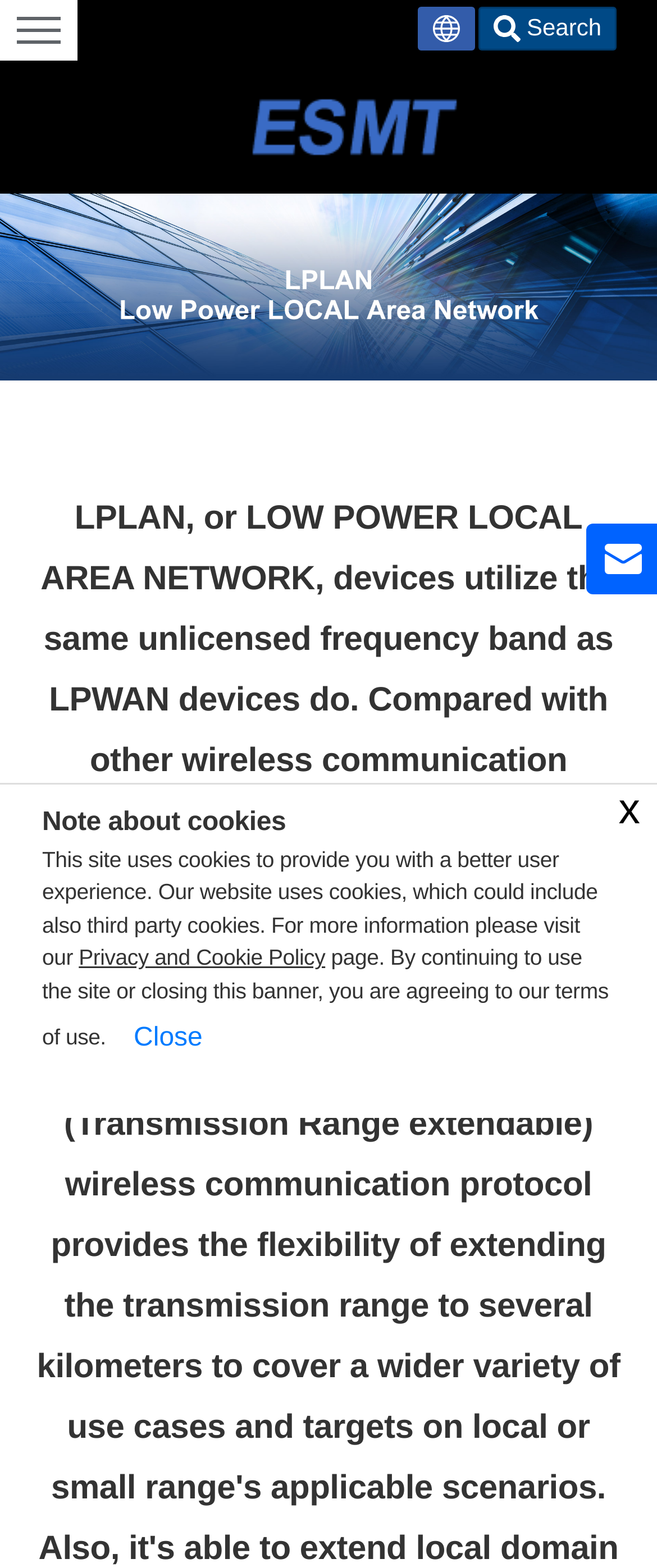Find the bounding box coordinates for the area that should be clicked to accomplish the instruction: "Click the search button".

[0.727, 0.004, 0.938, 0.032]